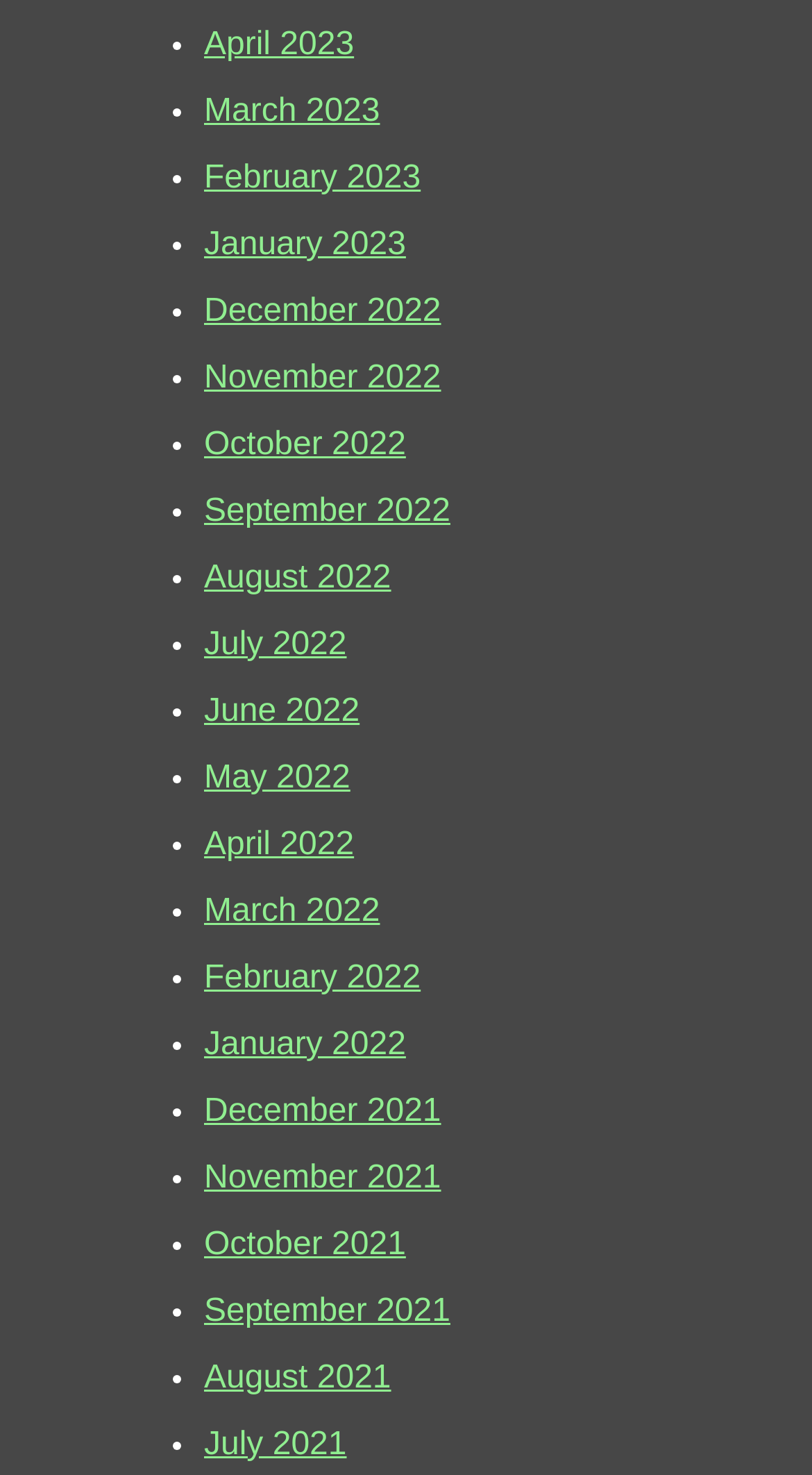Please provide a comprehensive response to the question based on the details in the image: Is the month 'June 2022' listed above or below 'May 2022'?

I examined the bounding box coordinates of the links 'June 2022' and 'May 2022'. The y1 coordinate of 'June 2022' is greater than the y1 coordinate of 'May 2022', indicating that 'June 2022' is listed below 'May 2022'.